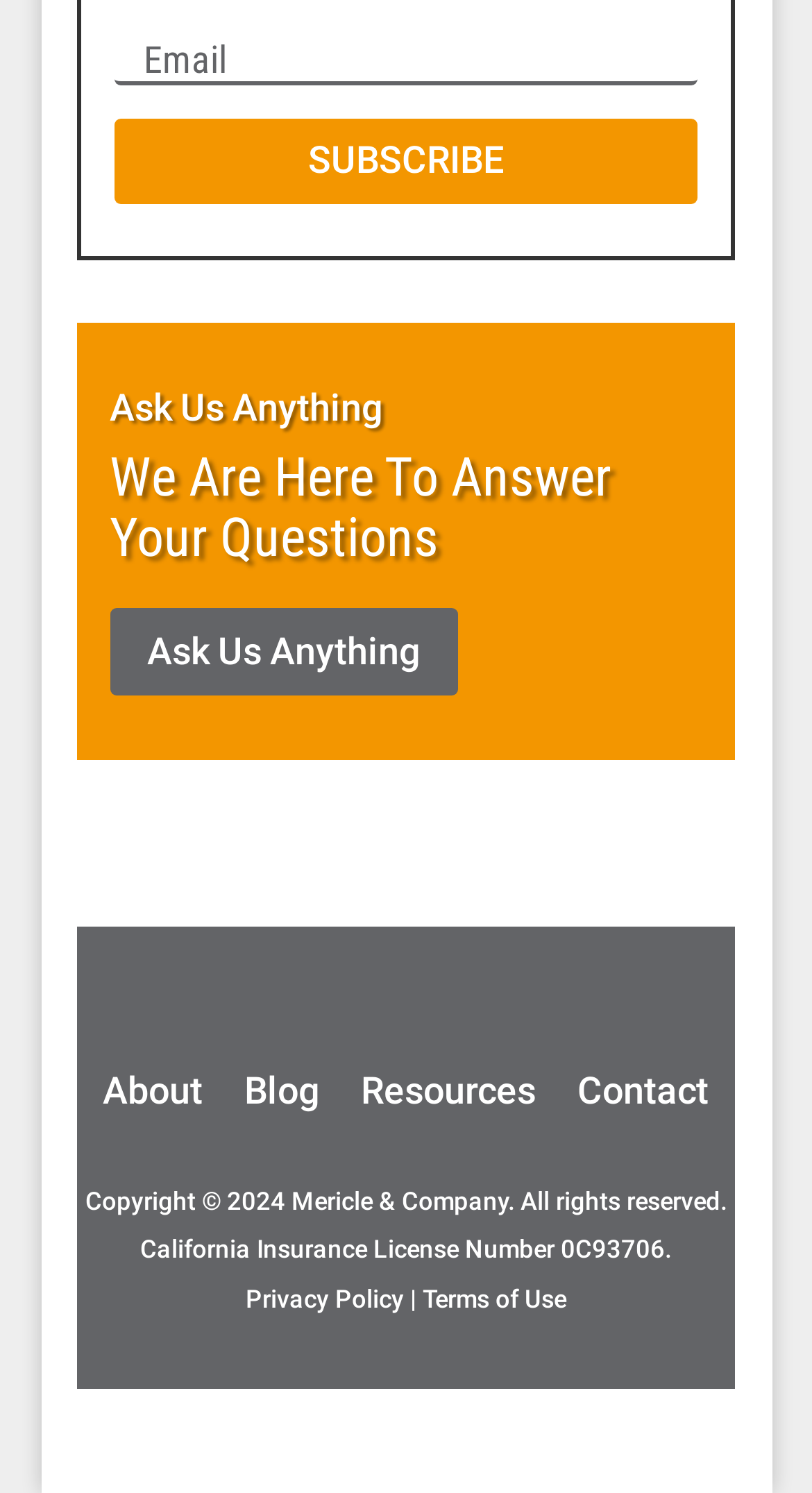Carefully examine the image and provide an in-depth answer to the question: What is the theme of the webpage?

The presence of a textbox with a label 'Ask Us Anything' and a heading 'Ask Us Anything' suggests that the webpage is designed for users to ask questions and receive answers or support. The overall structure and content of the webpage reinforce this theme.